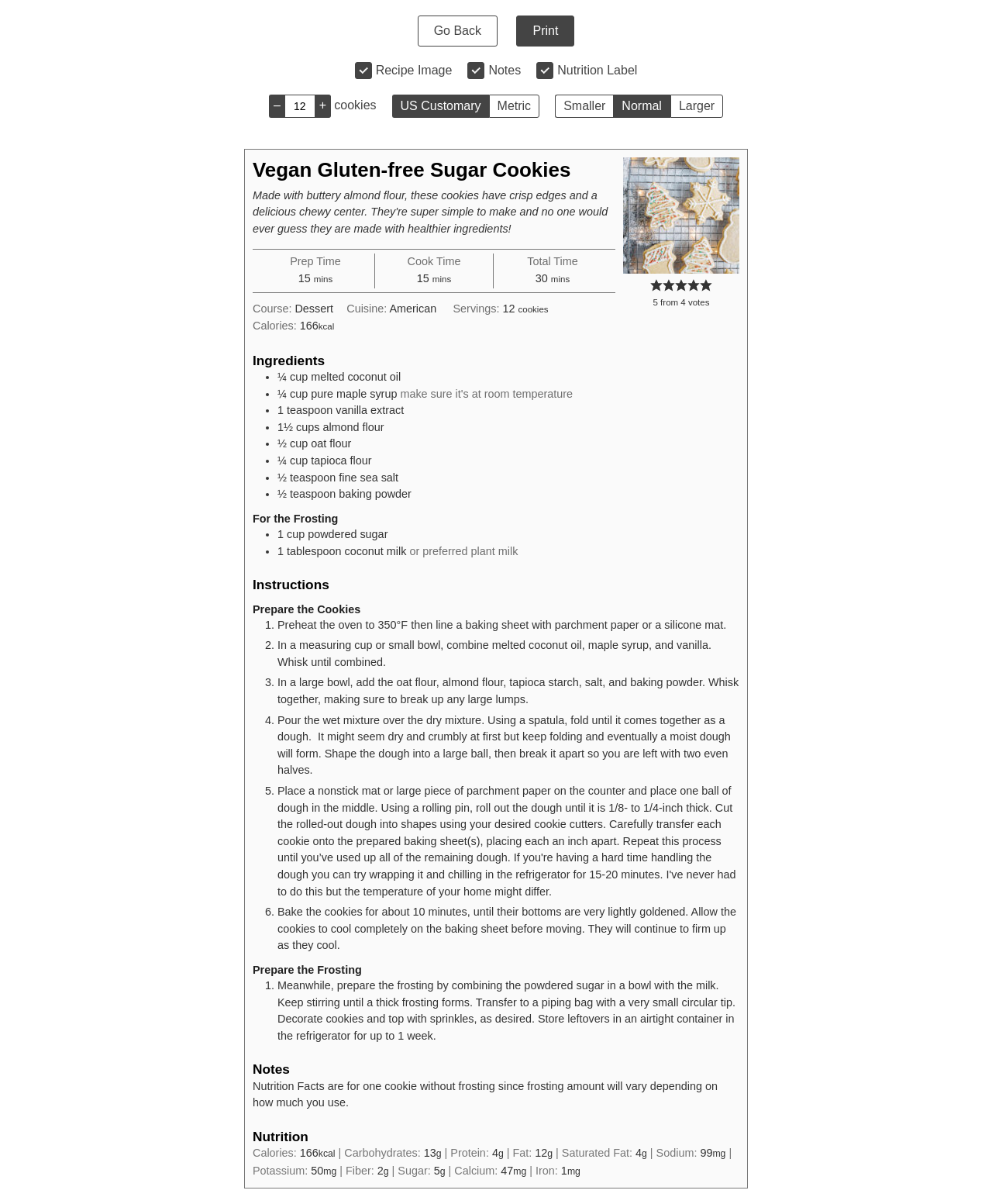Show me the bounding box coordinates of the clickable region to achieve the task as per the instruction: "Make the print size smaller".

[0.559, 0.079, 0.618, 0.098]